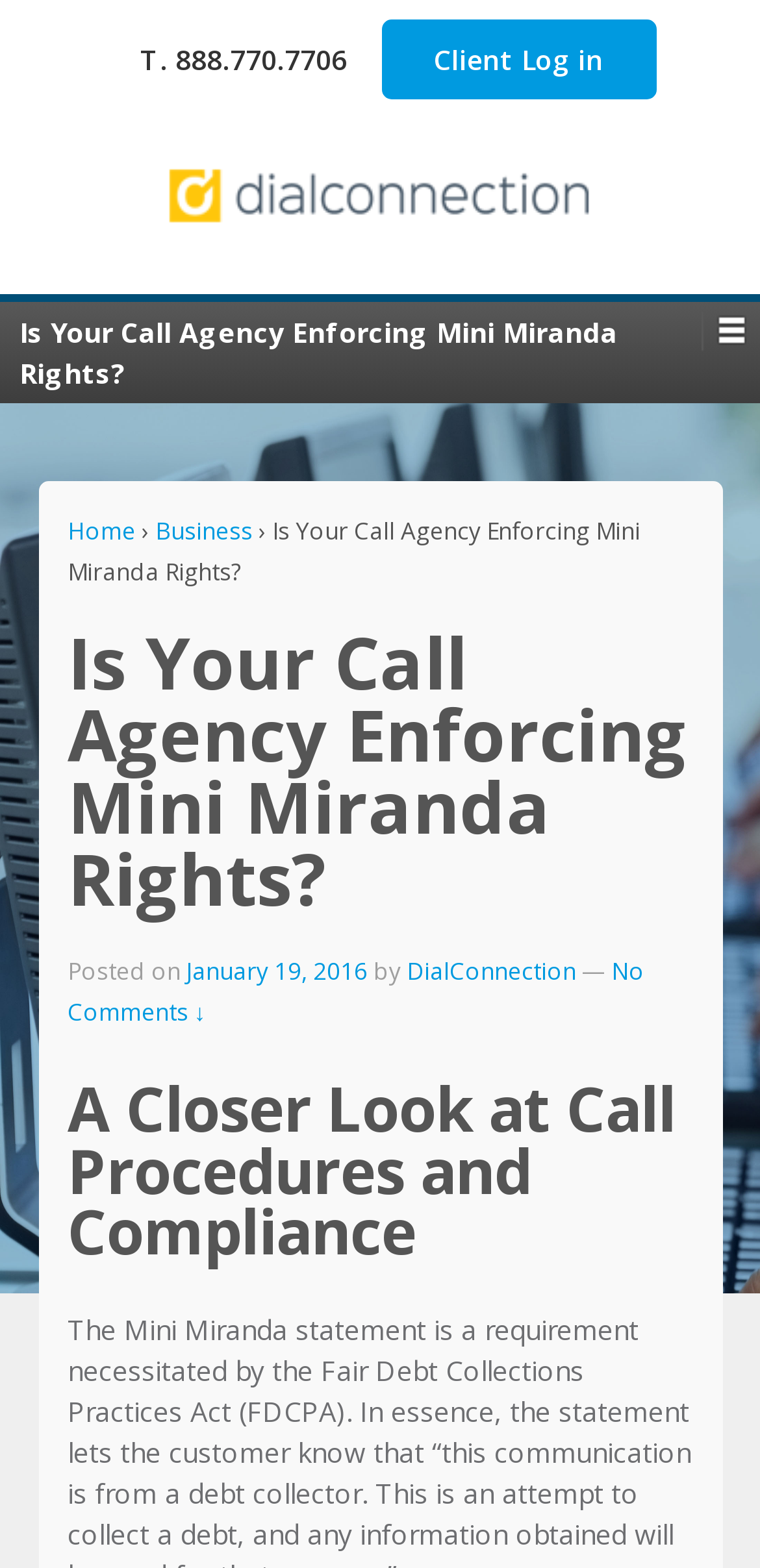What is the phone number on the top left?
Using the details shown in the screenshot, provide a comprehensive answer to the question.

I found the phone number by looking at the top left section of the webpage, where I saw a link with the text 'T. 888.770.7706'.